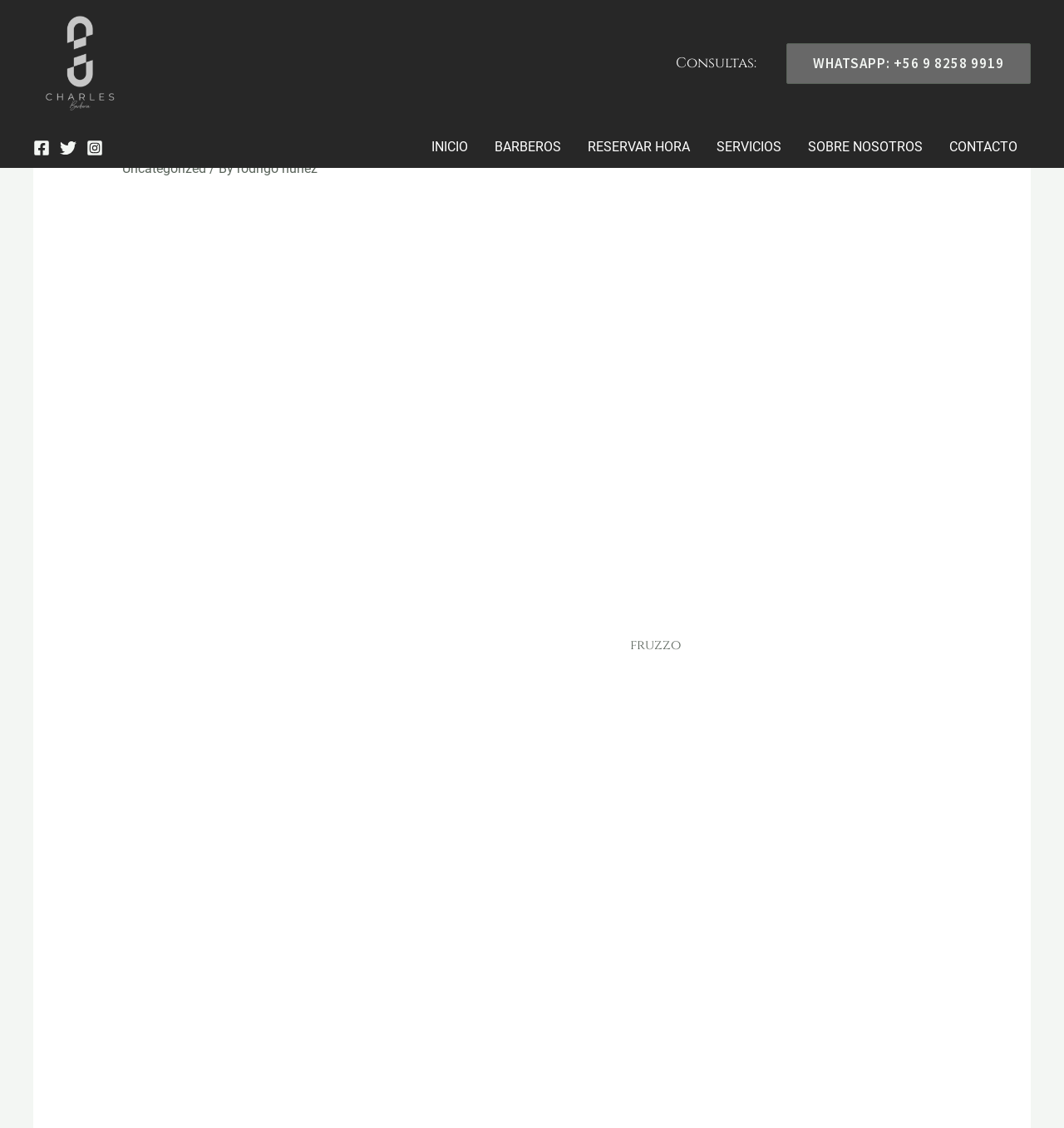Please identify the bounding box coordinates of the clickable area that will allow you to execute the instruction: "Read about the 7 Best Random Video Chat Apps".

[0.115, 0.11, 0.885, 0.137]